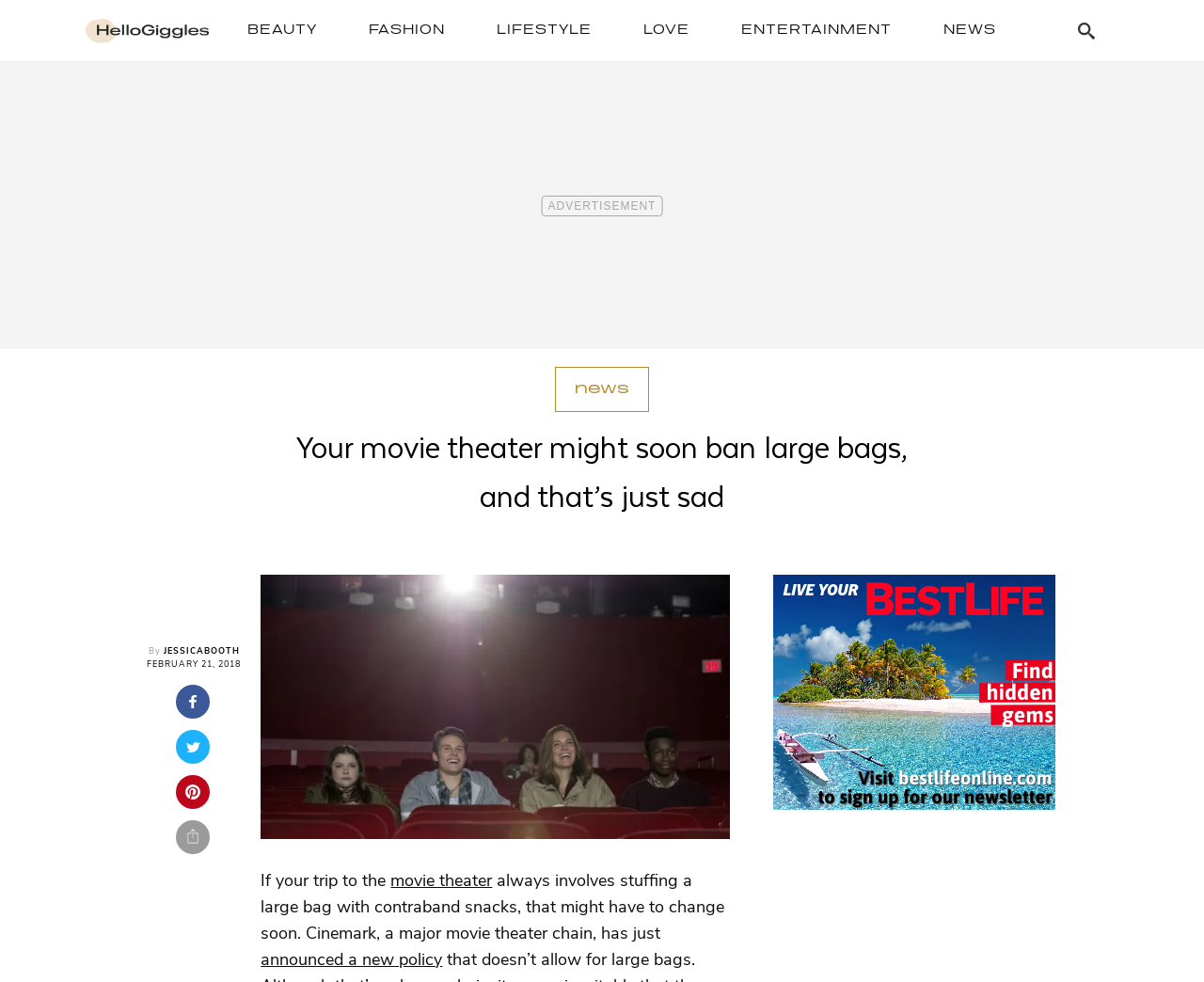Locate the bounding box coordinates of the element I should click to achieve the following instruction: "Click the 'About Us' link".

None